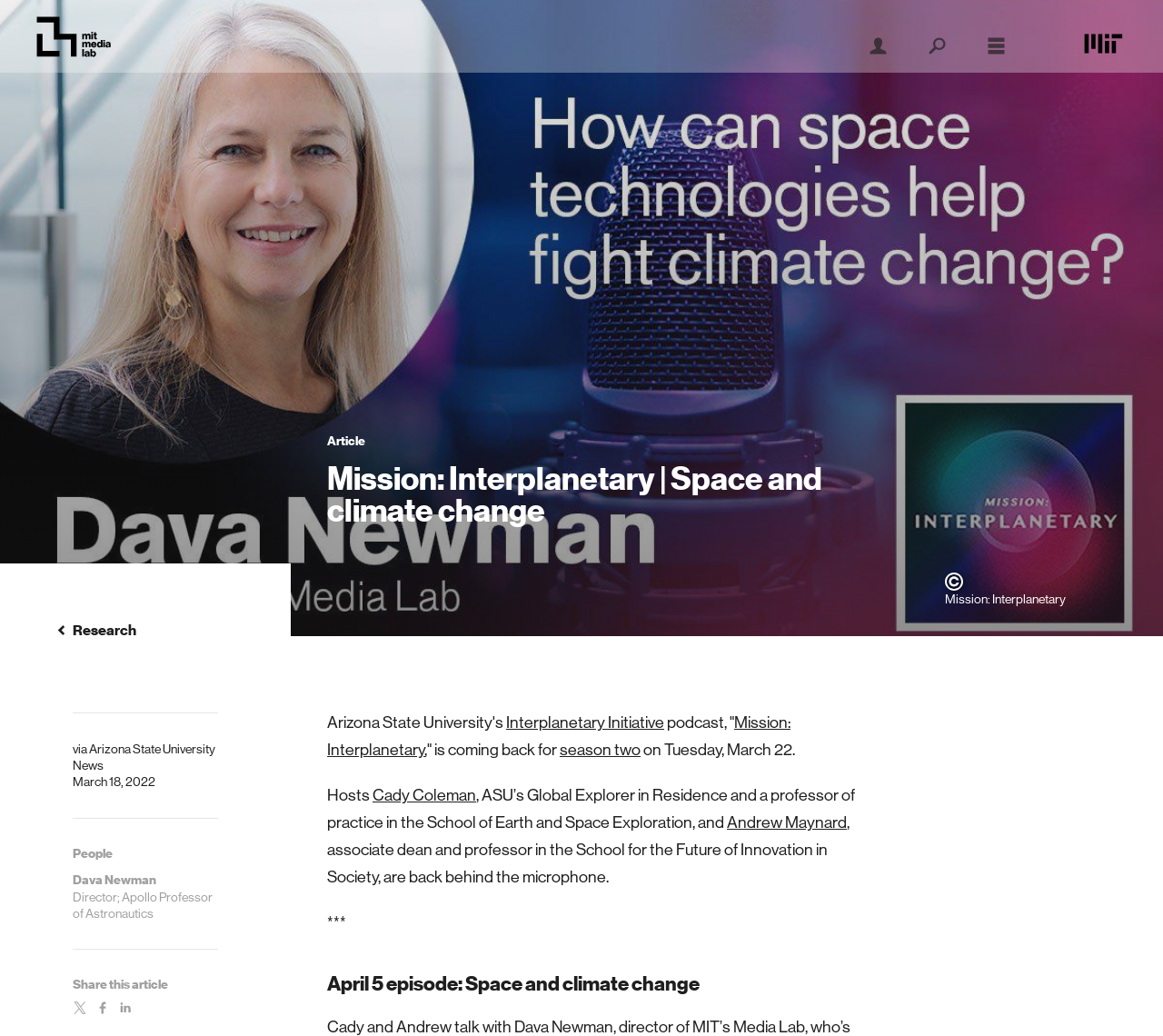Identify the title of the webpage and provide its text content.

Mission: Interplanetary | Space and climate change